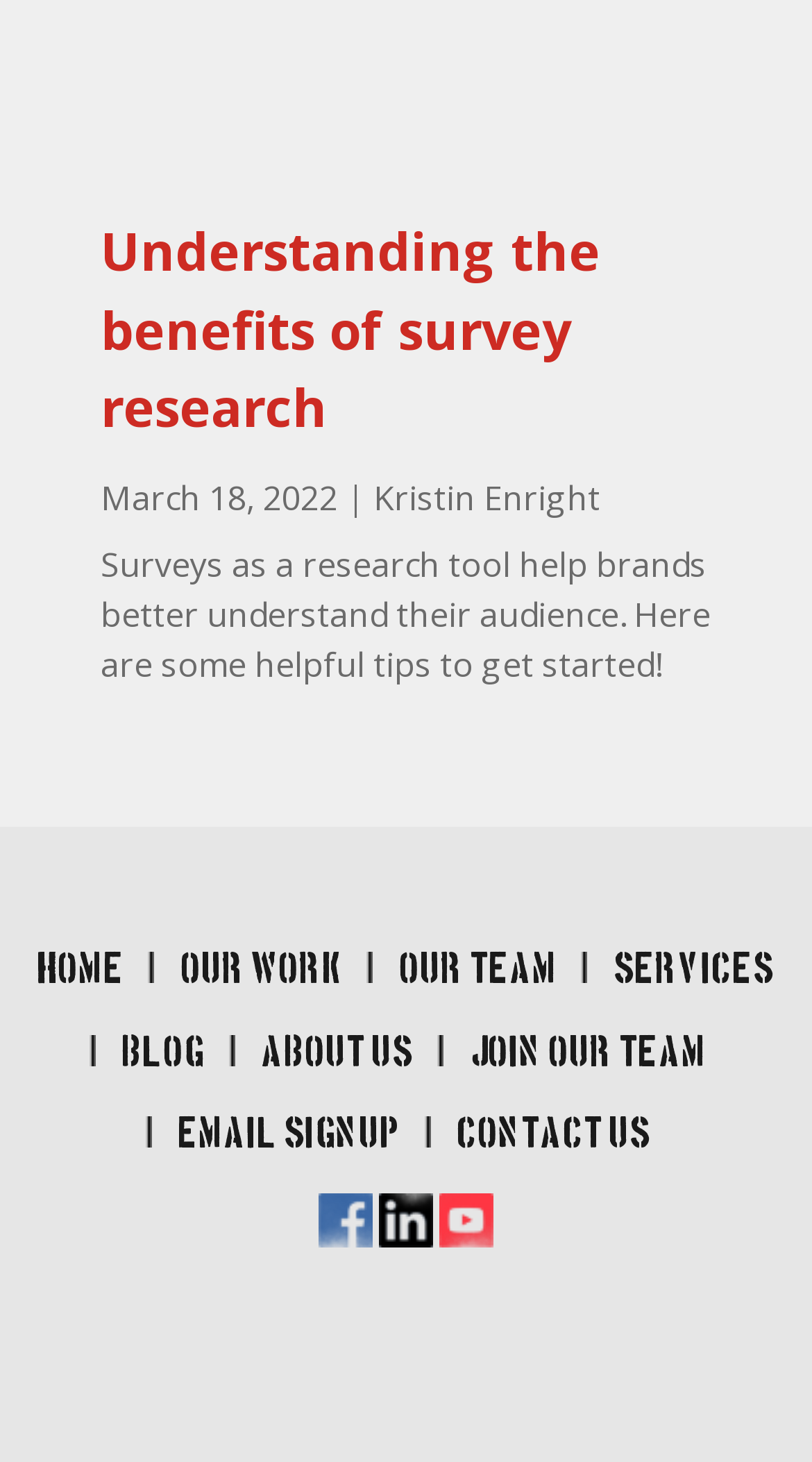Determine the bounding box coordinates for the region that must be clicked to execute the following instruction: "view our work".

[0.223, 0.652, 0.423, 0.679]